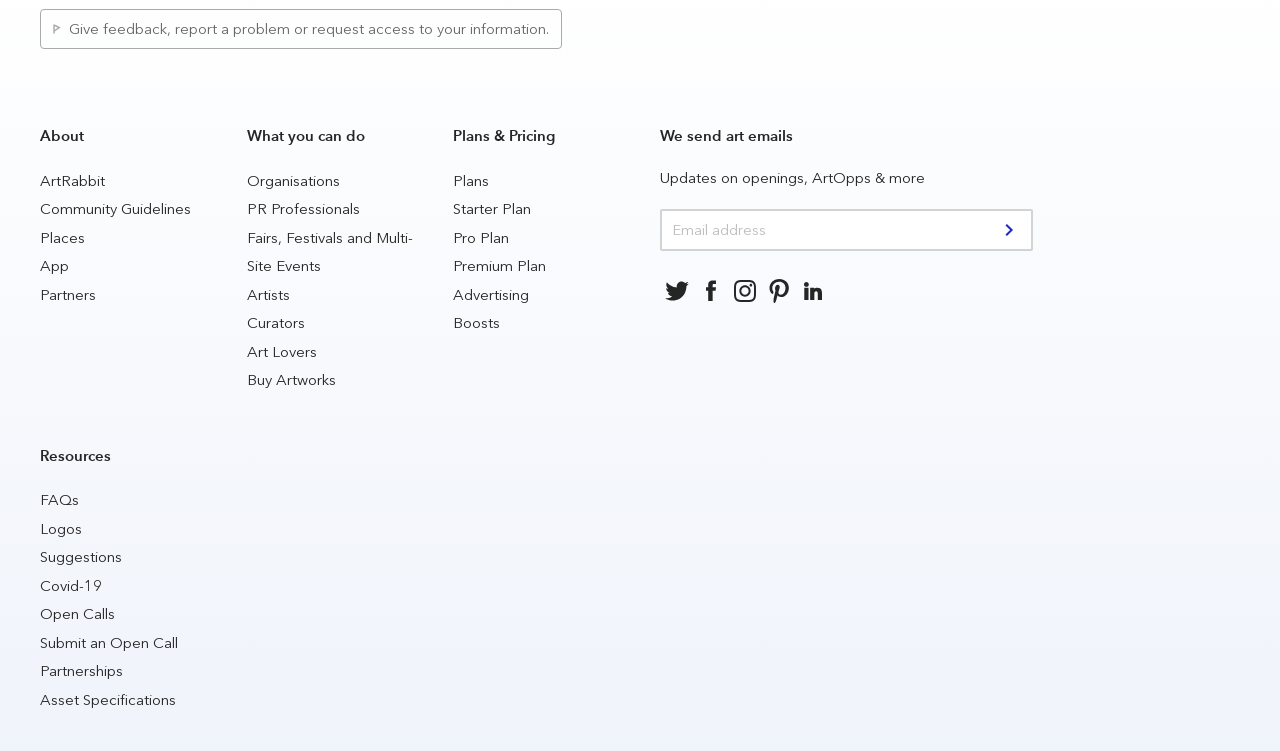Please analyze the image and provide a thorough answer to the question:
What can artists do on ArtRabbit?

The webpage provides a link to 'Artists' and another link to 'Buy Artworks', suggesting that artists can use ArtRabbit to buy artworks. This feature is likely used to facilitate the sale of artworks between artists and art lovers.